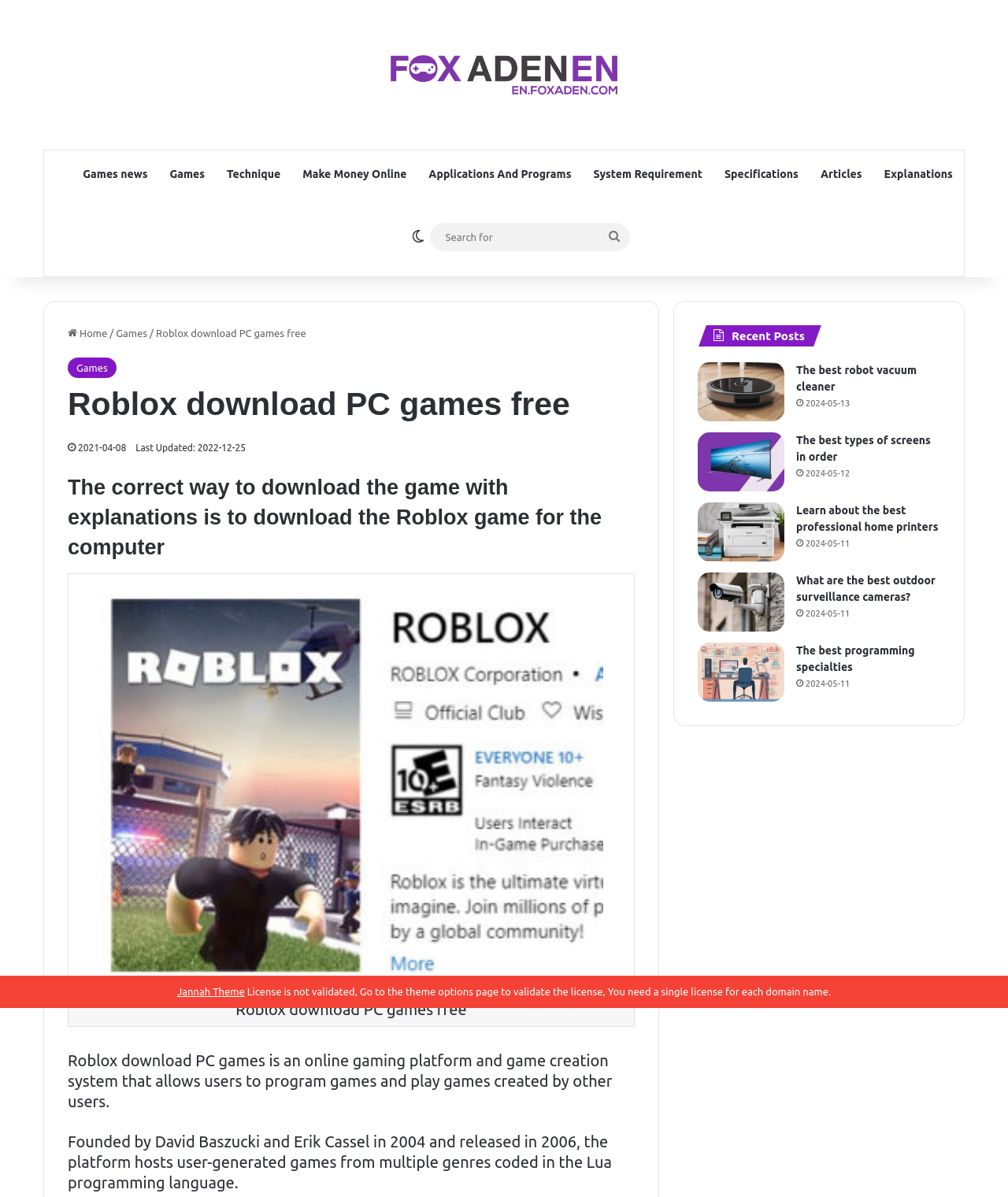Find and provide the bounding box coordinates for the UI element described with: "The best robot vacuum cleaner".

[0.79, 0.304, 0.909, 0.328]